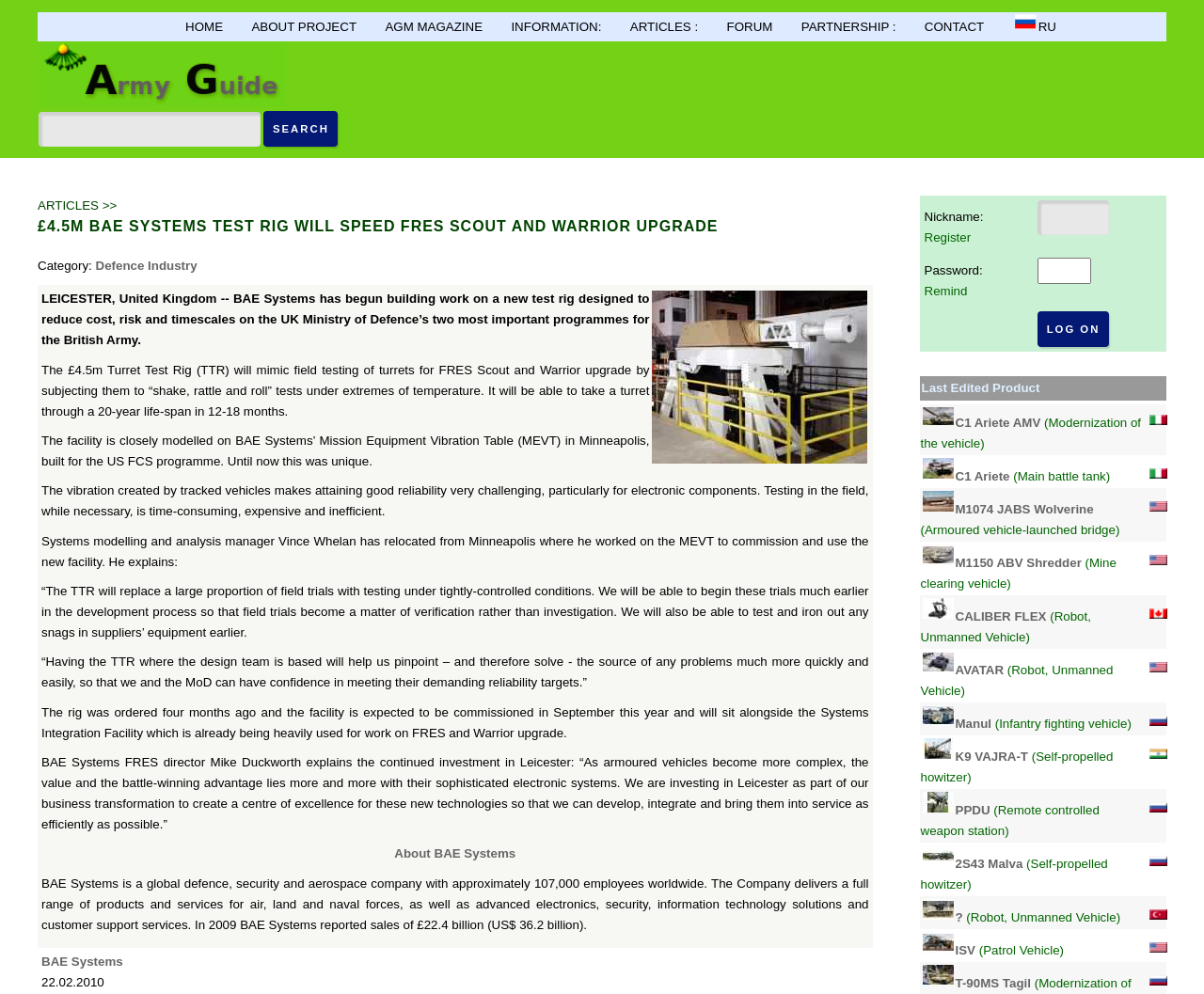Point out the bounding box coordinates of the section to click in order to follow this instruction: "View the last edited product".

[0.765, 0.38, 0.967, 0.401]